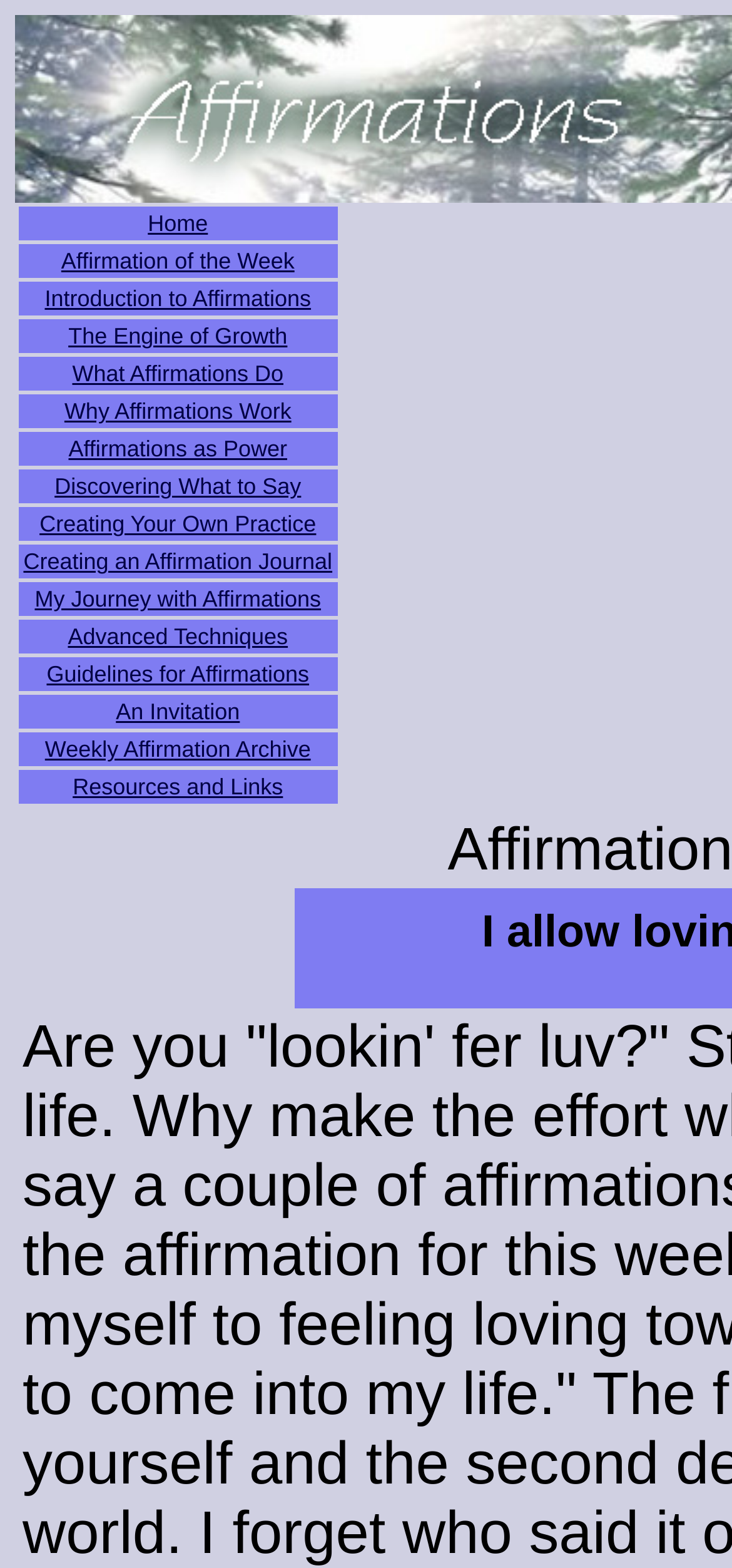Summarize the webpage in an elaborate manner.

The webpage is titled "Affirming Love" and appears to be a resource for personal growth and self-love through affirmations. The page is organized into a table with multiple rows, each containing a link to a different topic related to affirmations.

At the top of the page, there are 15 links arranged vertically, each with a brief description. The links are evenly spaced and take up the majority of the page. The first link is "Home", followed by "Affirmation of the Week", "Introduction to Affirmations", and so on. The links are categorized into topics such as understanding affirmations, creating a personal practice, and advanced techniques.

The links are grouped into a single column, with each link positioned below the previous one. The text of each link is centered within its respective grid cell, making it easy to read and navigate. There are no images on the page, and the focus is on providing access to various resources and information related to affirmations and personal growth.